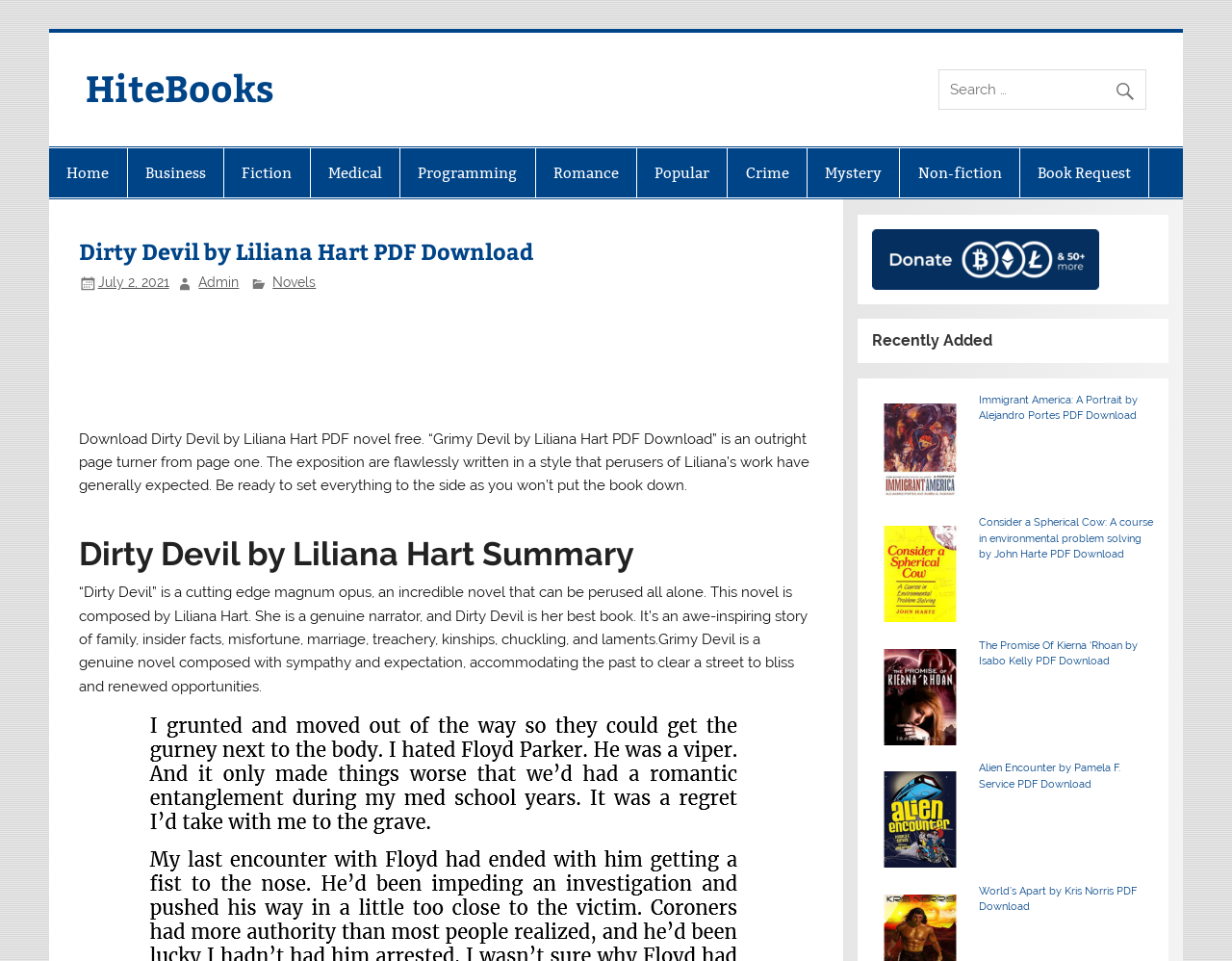Please provide a detailed answer to the question below by examining the image:
What type of content is provided for each book?

For each book, there is a summary provided, which gives a brief overview of the book's content. This can be seen in the 'Dirty Devil by Liliana Hart Summary' section, which provides a summary of the book. This feature is likely available for all books on the website.